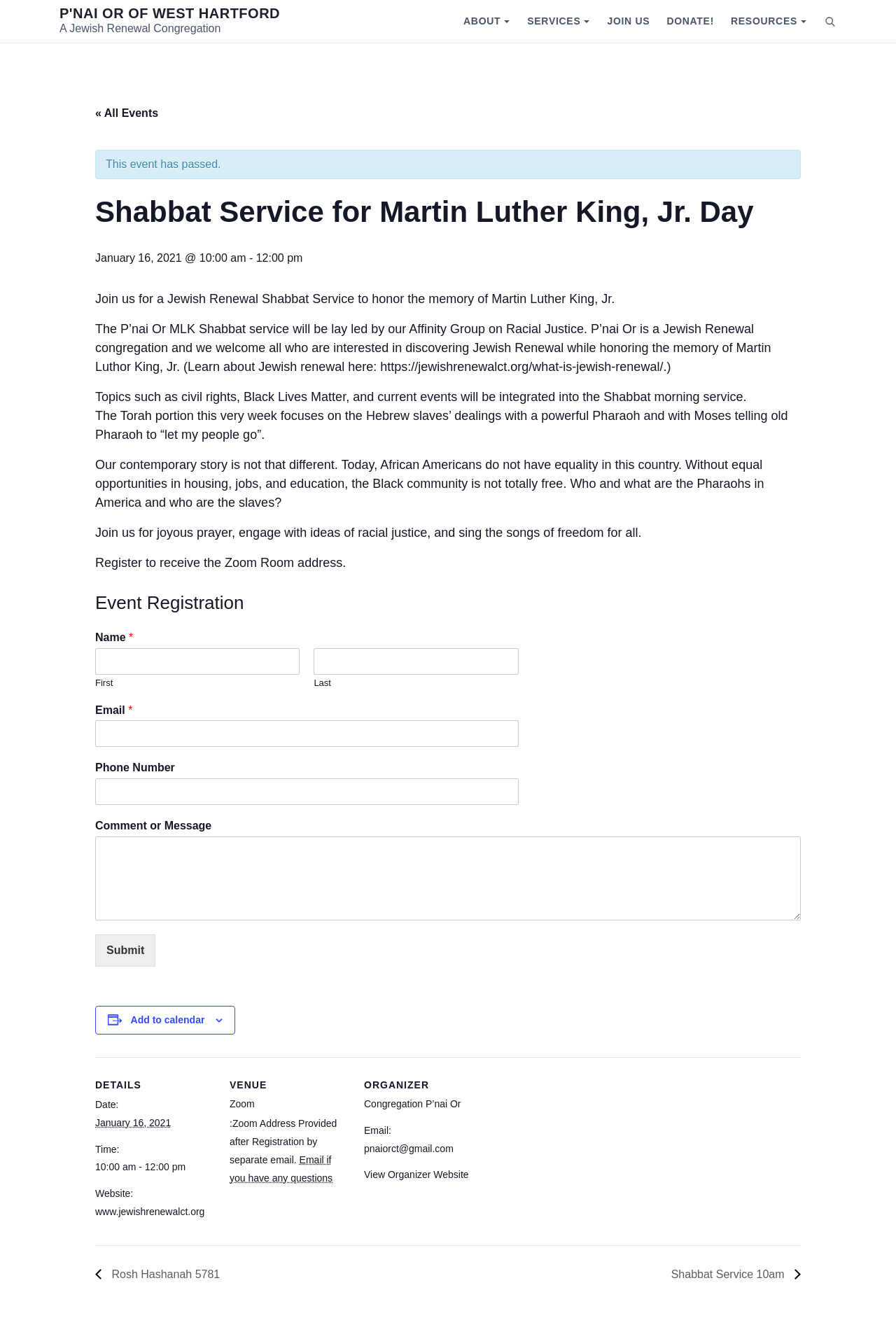Determine the main headline from the webpage and extract its text.

Shabbat Service for Martin Luther King, Jr. Day